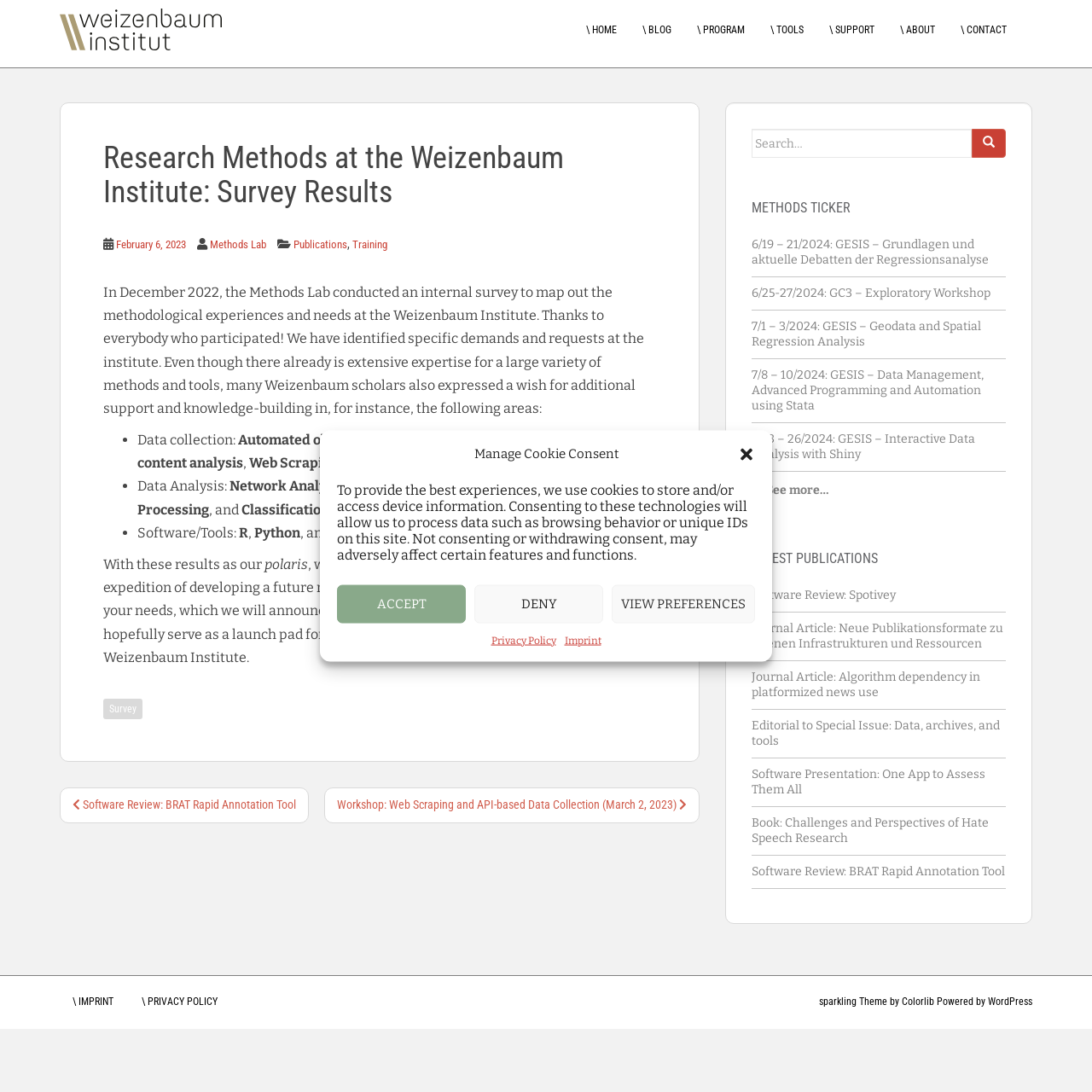What is the title of the article mentioned in the 'LATEST PUBLICATIONS' section?
Please provide a detailed and thorough answer to the question.

The webpage lists several publications in the 'LATEST PUBLICATIONS' section, including an article titled 'Software Review: Spotivey'.